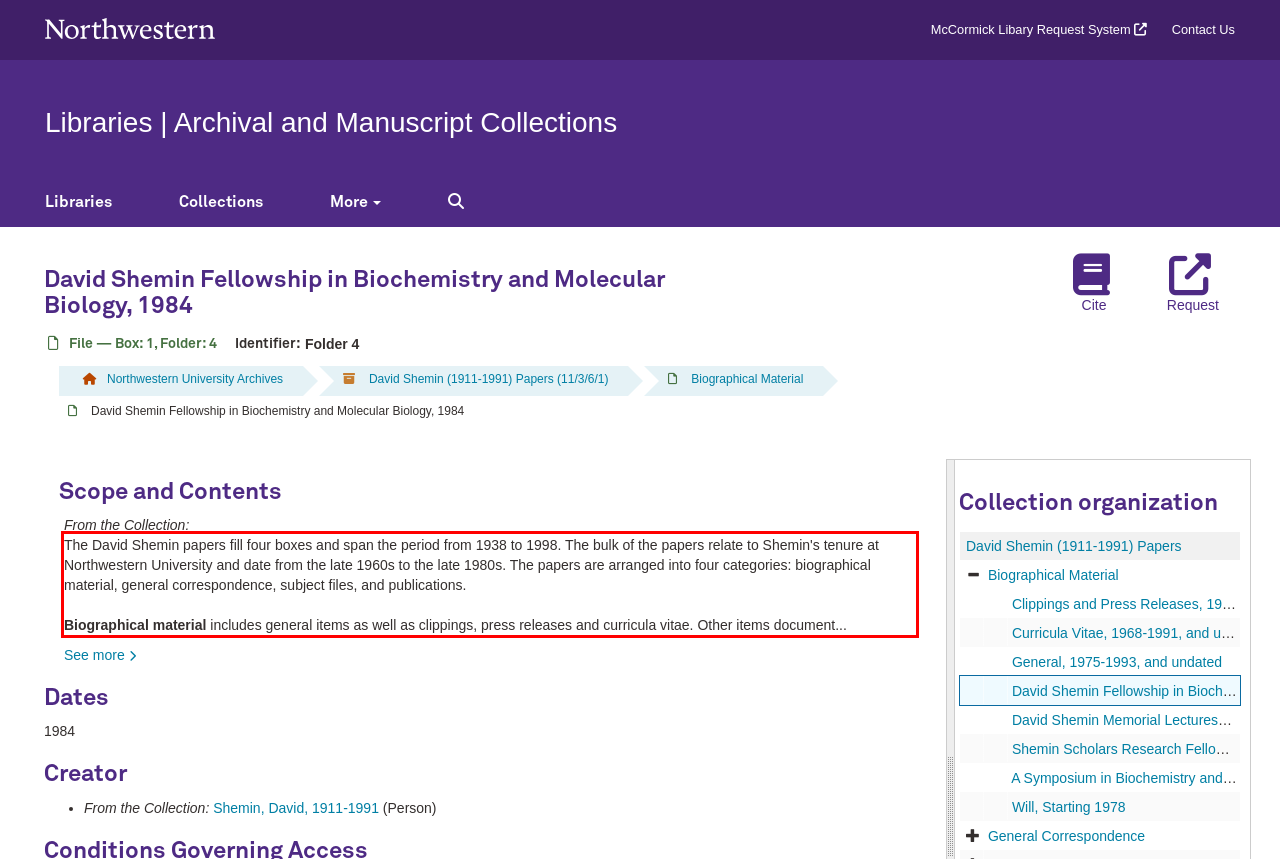Examine the webpage screenshot and use OCR to recognize and output the text within the red bounding box.

The David Shemin papers fill four boxes and span the period from 1938 to 1998. The bulk of the papers relate to Shemin's tenure at Northwestern University and date from the late 1960s to the late 1980s. The papers are arranged into four categories: biographical material, general correspondence, subject files, and publications. Biographical material includes general items as well as clippings, press releases and curricula vitae. Other items document...